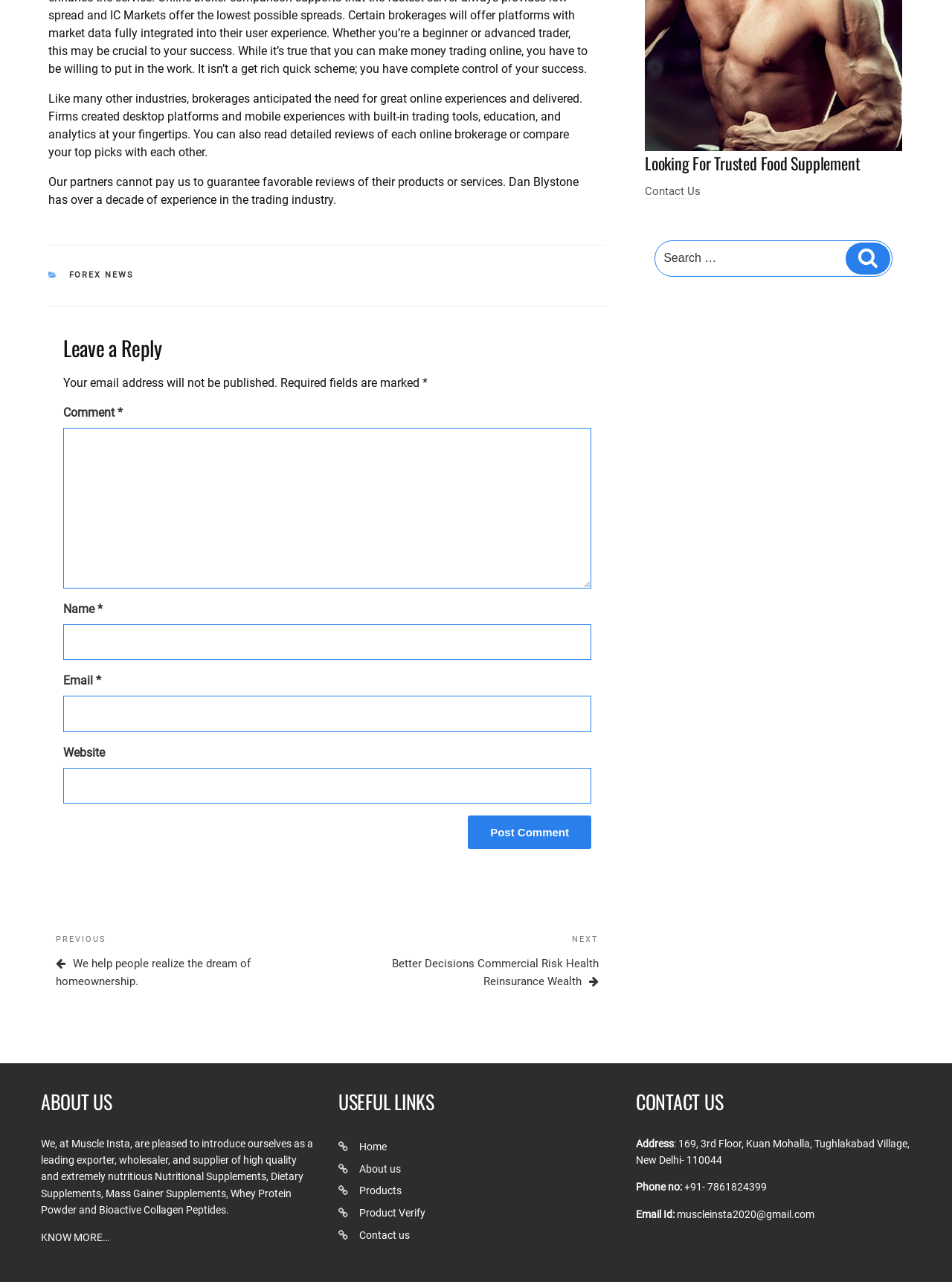Using the description: "Product Verify", identify the bounding box of the corresponding UI element in the screenshot.

[0.377, 0.941, 0.447, 0.951]